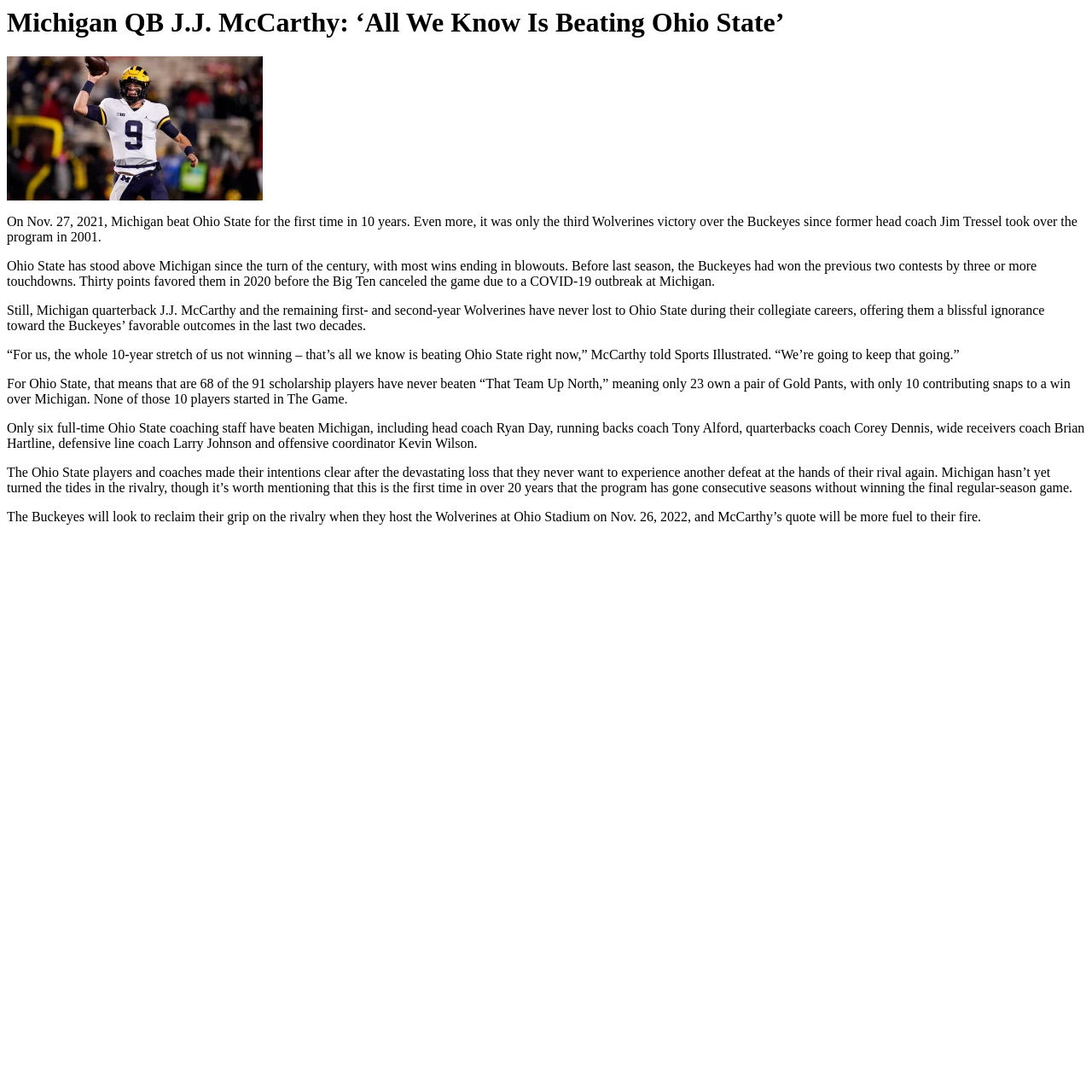Who said 'All We Know Is Beating Ohio State'?
Look at the screenshot and respond with a single word or phrase.

J.J. McCarthy